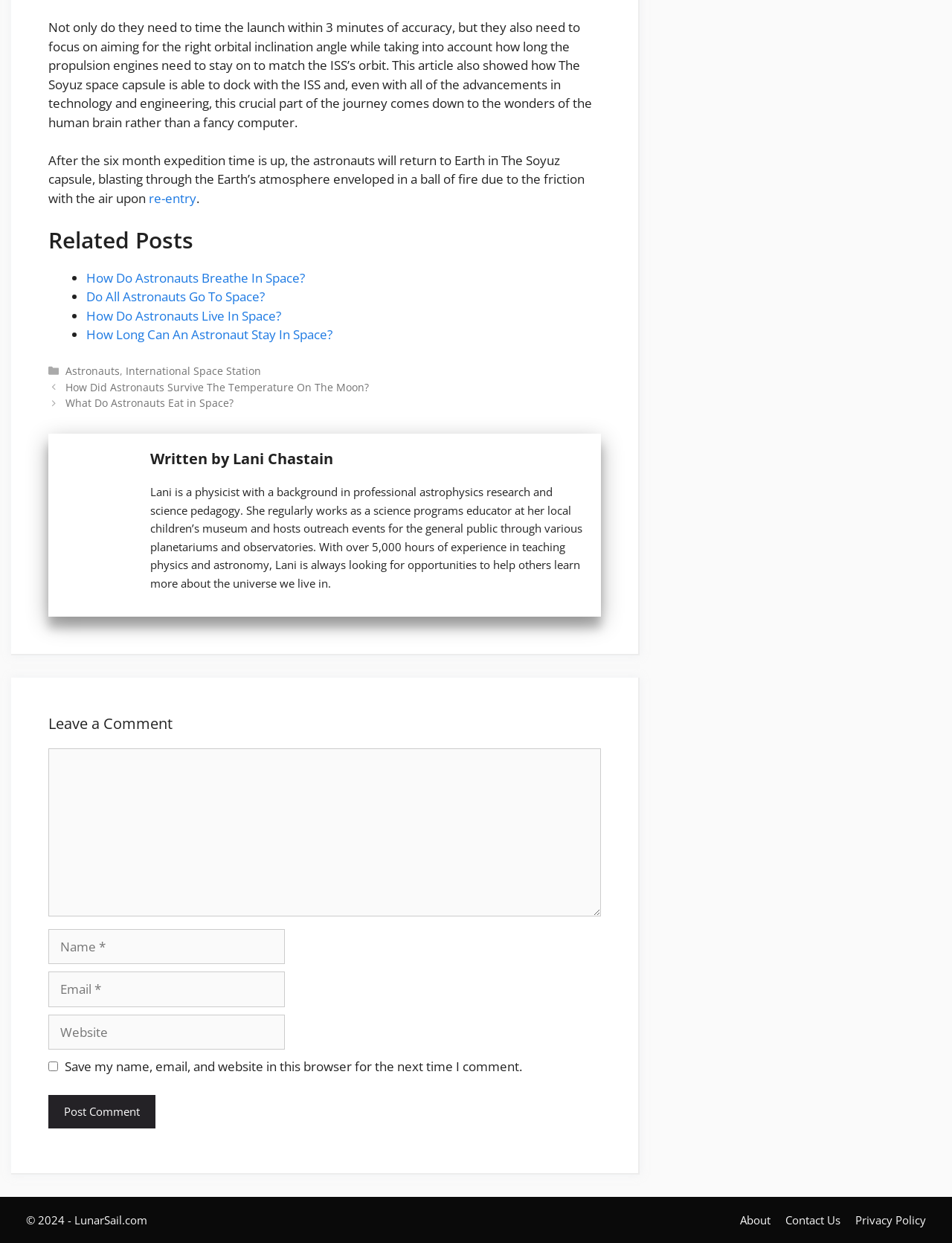Find the bounding box coordinates of the clickable area required to complete the following action: "Click on the 'Post Comment' button".

[0.051, 0.881, 0.163, 0.908]